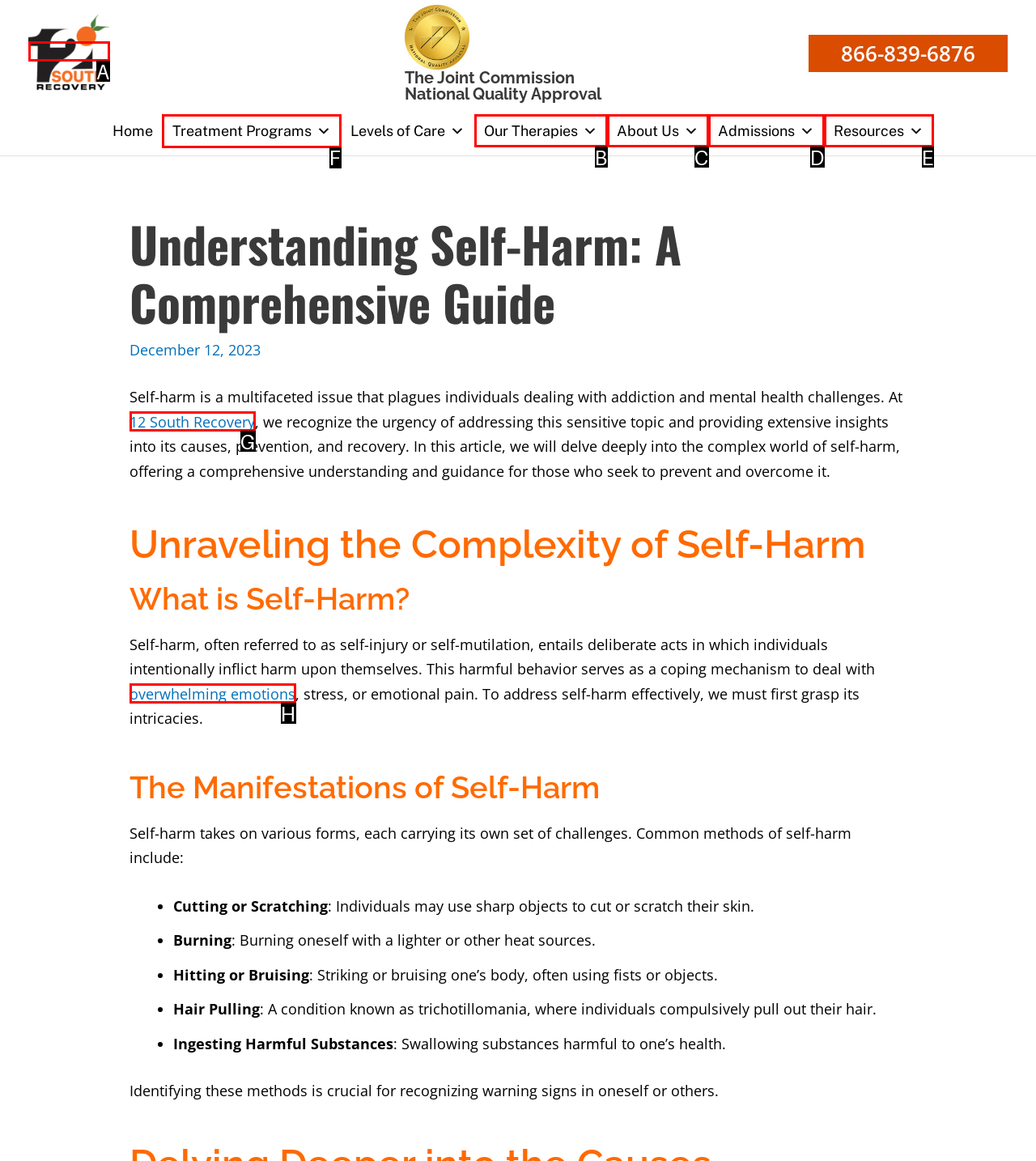Choose the letter of the UI element necessary for this task: Navigate to Treatment Programs
Answer with the correct letter.

F